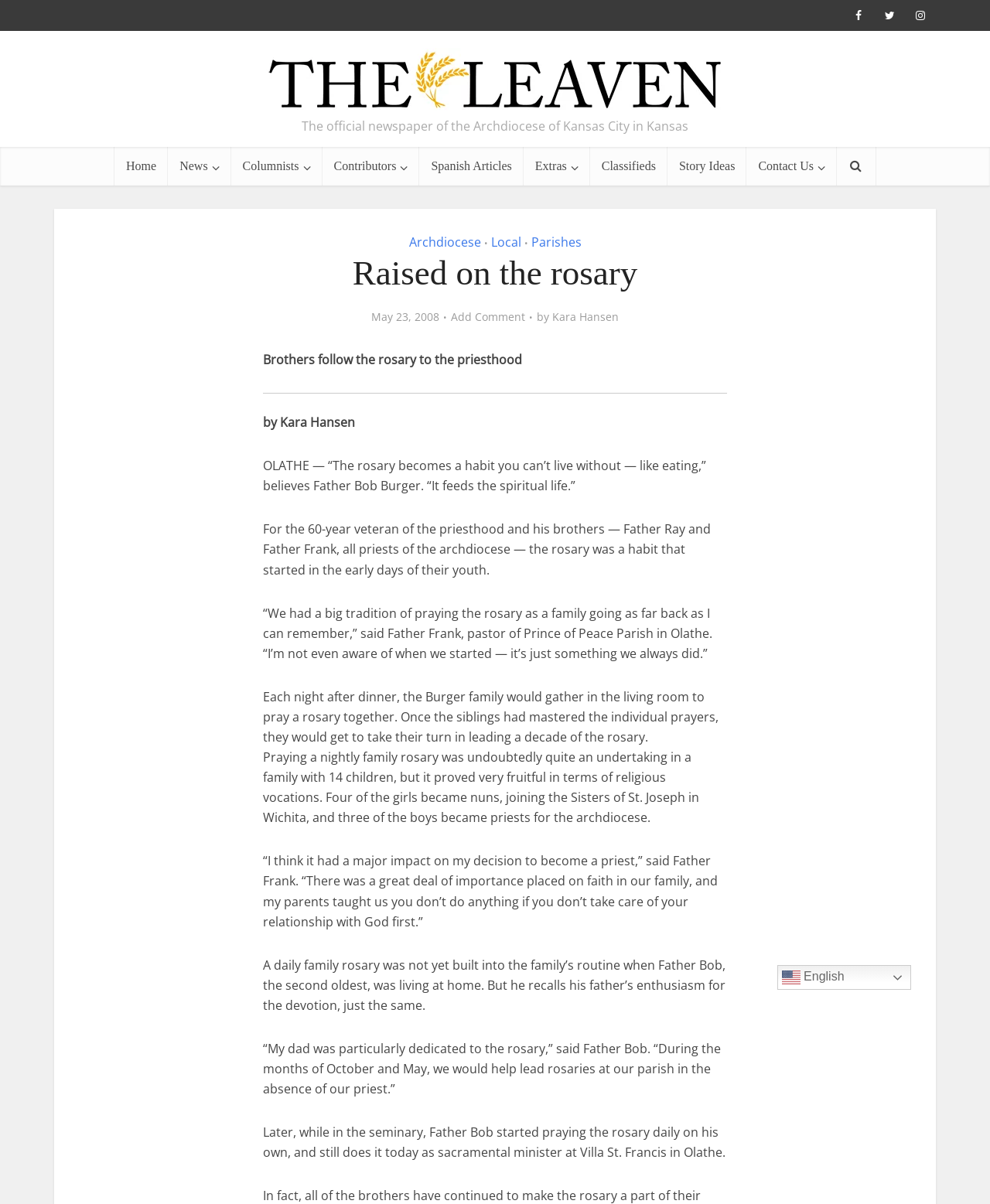Can you identify the bounding box coordinates of the clickable region needed to carry out this instruction: 'View the Classifieds page'? The coordinates should be four float numbers within the range of 0 to 1, stated as [left, top, right, bottom].

[0.596, 0.122, 0.674, 0.154]